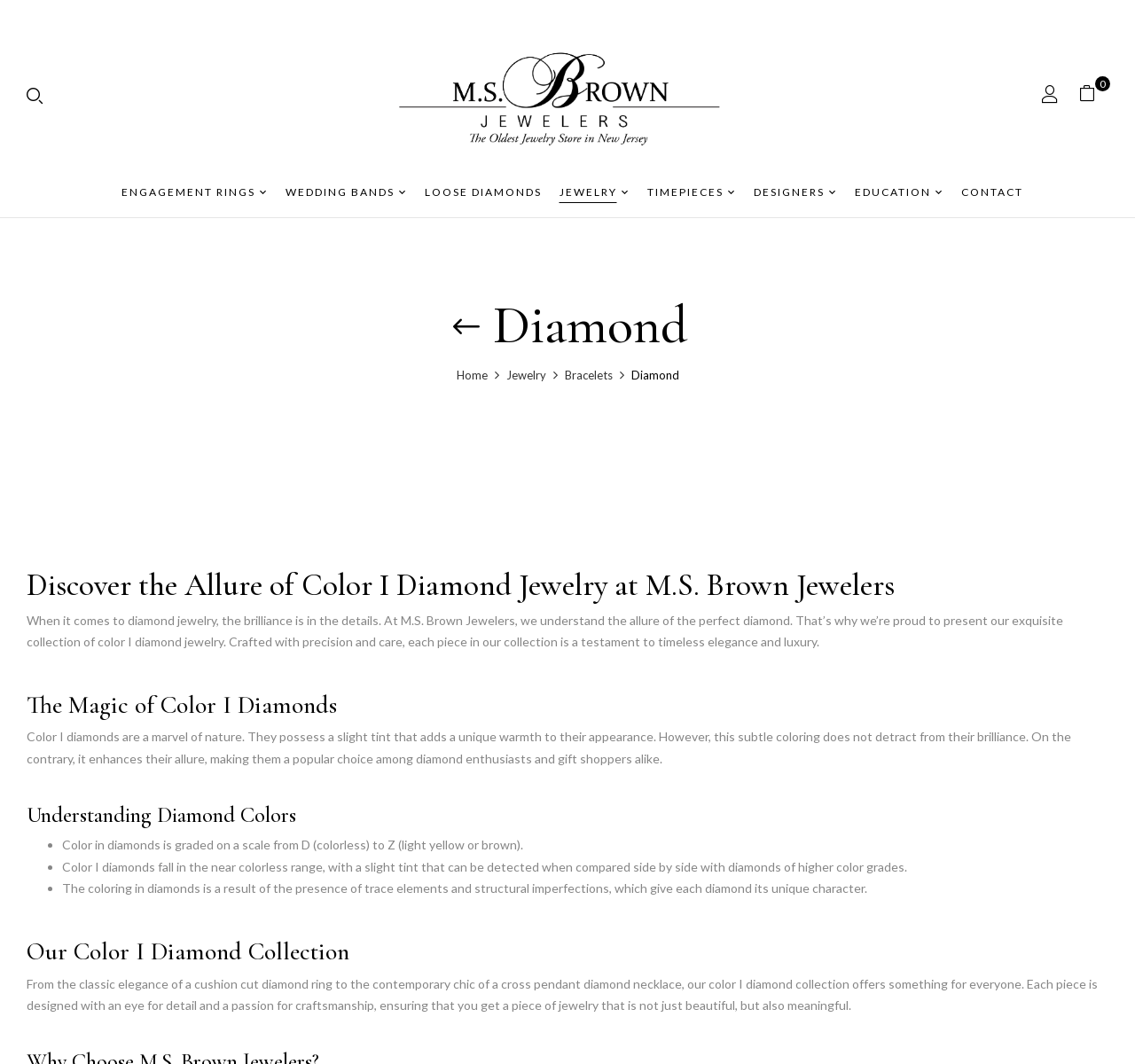Can you find the bounding box coordinates of the area I should click to execute the following instruction: "Explore ENGAGEMENT RINGS"?

[0.107, 0.171, 0.236, 0.192]